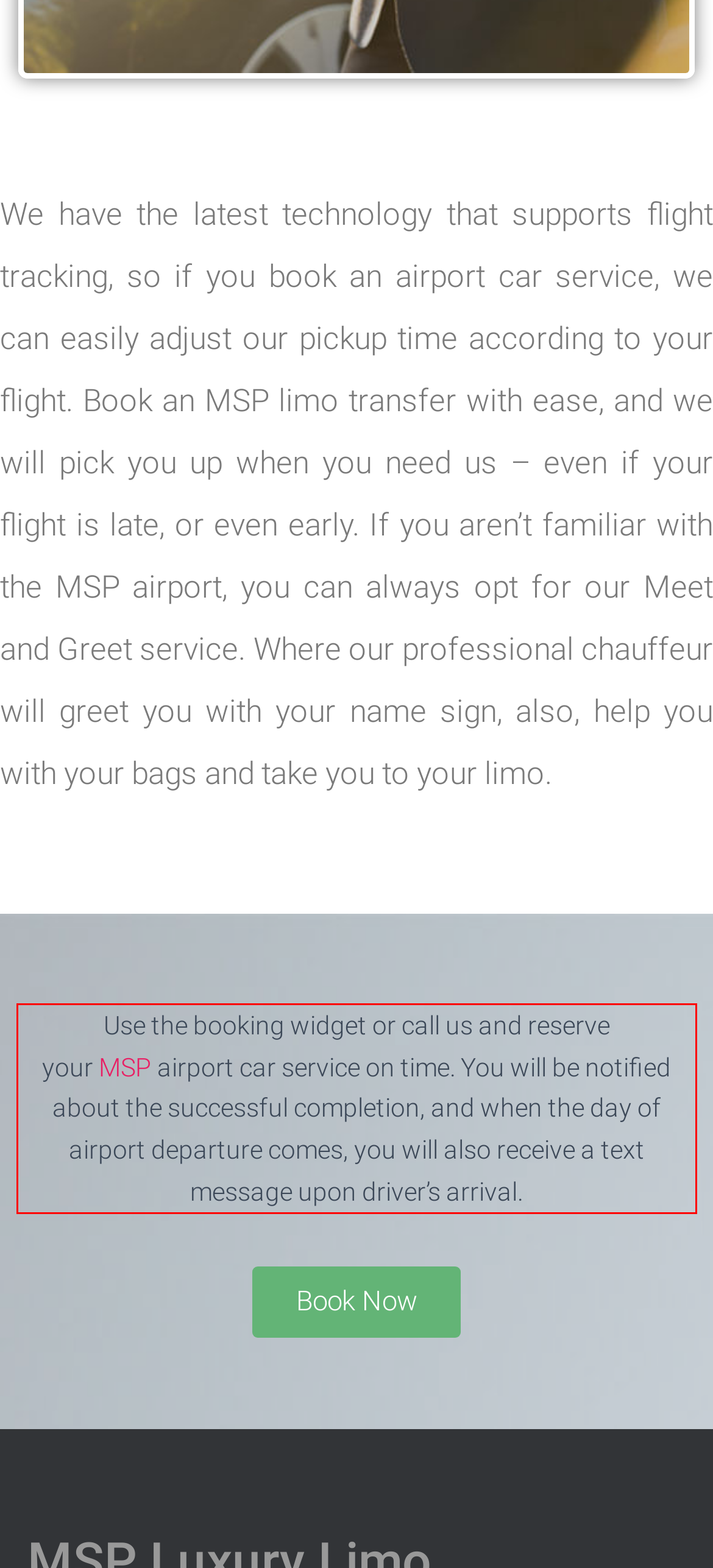Identify and extract the text within the red rectangle in the screenshot of the webpage.

Use the booking widget or call us and reserve your MSP airport car service on time. You will be notified about the successful completion, and when the day of airport departure comes, you will also receive a text message upon driver’s arrival.